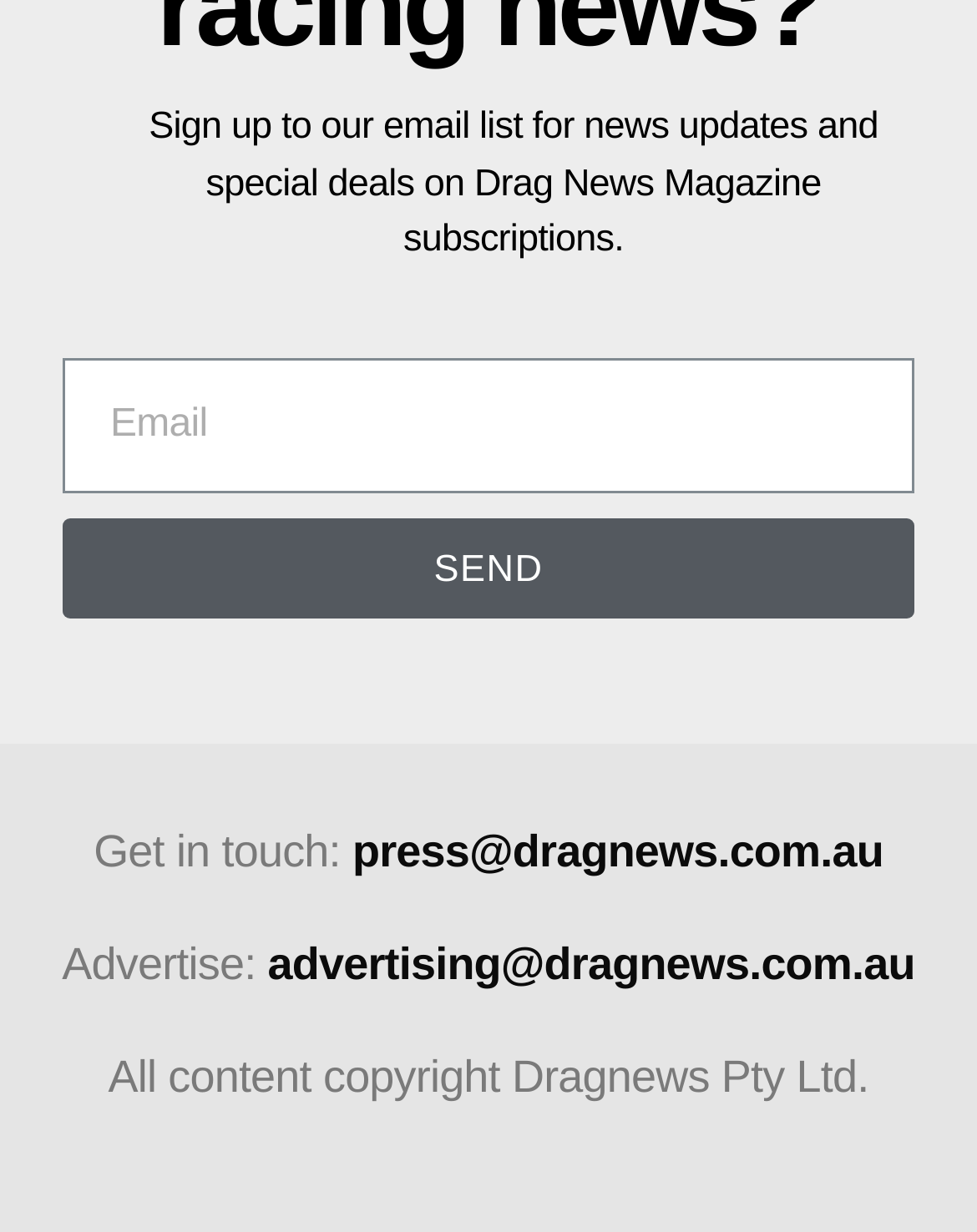What is the purpose of the link 'advertising@dragnews.com.au'? Look at the image and give a one-word or short phrase answer.

Contact for advertising